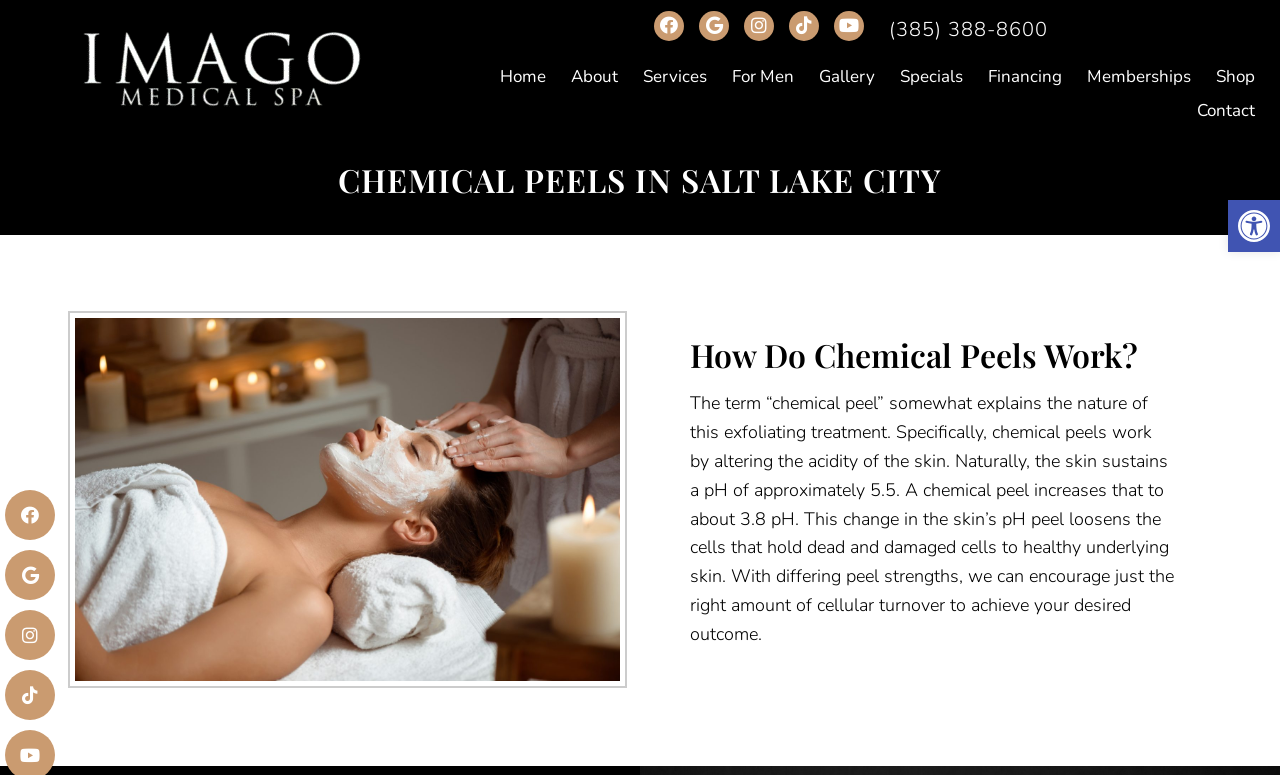Detail the various sections and features of the webpage.

The webpage is about Chemical Peels in Salt Lake City, specifically Imago Medical Spa. At the top right corner, there is an "Accessibility Tools" button with an accompanying image. Below it, there is a heading with the spa's name, "Imago Medical Spa", which is also a link, accompanied by an image of the spa's logo.

On the top navigation bar, there are several links, including "Home", "About", "Services", "For Men", "Gallery", "Specials", "Financing", "Memberships", "Shop", and "Contact". These links are positioned horizontally, with "Home" on the left and "Contact" on the right.

Below the navigation bar, there is a large heading that reads "CHEMICAL PEELS IN SALT LAKE CITY". Underneath this heading, there is an article section that takes up most of the page. Within this section, there is a large image related to chemical peels, followed by a heading that asks "How Do Chemical Peels Work?".

Below the image, there is a block of text that explains how chemical peels work, describing the process of altering the skin's pH to loosen dead and damaged cells. This text is positioned in the middle of the page, spanning about two-thirds of the page's width.

At the bottom of the page, there are five social media links, represented by icons, positioned horizontally. There is also a "RATE US:" text, followed by five identical links, likely representing rating options. Finally, there is a phone number link "(385) 388-8600" at the bottom right corner.